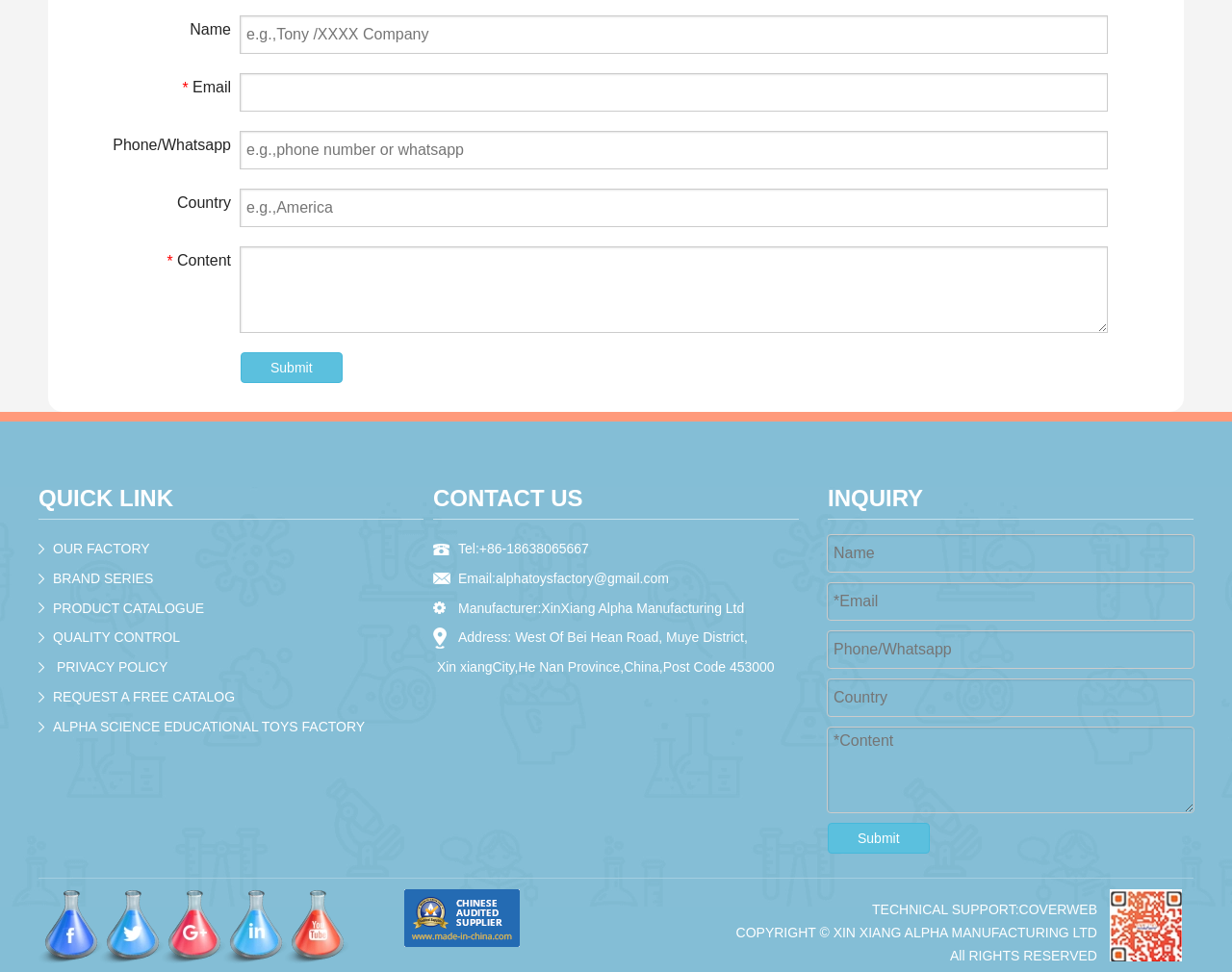Could you provide the bounding box coordinates for the portion of the screen to click to complete this instruction: "Input your email"?

[0.195, 0.077, 0.899, 0.117]